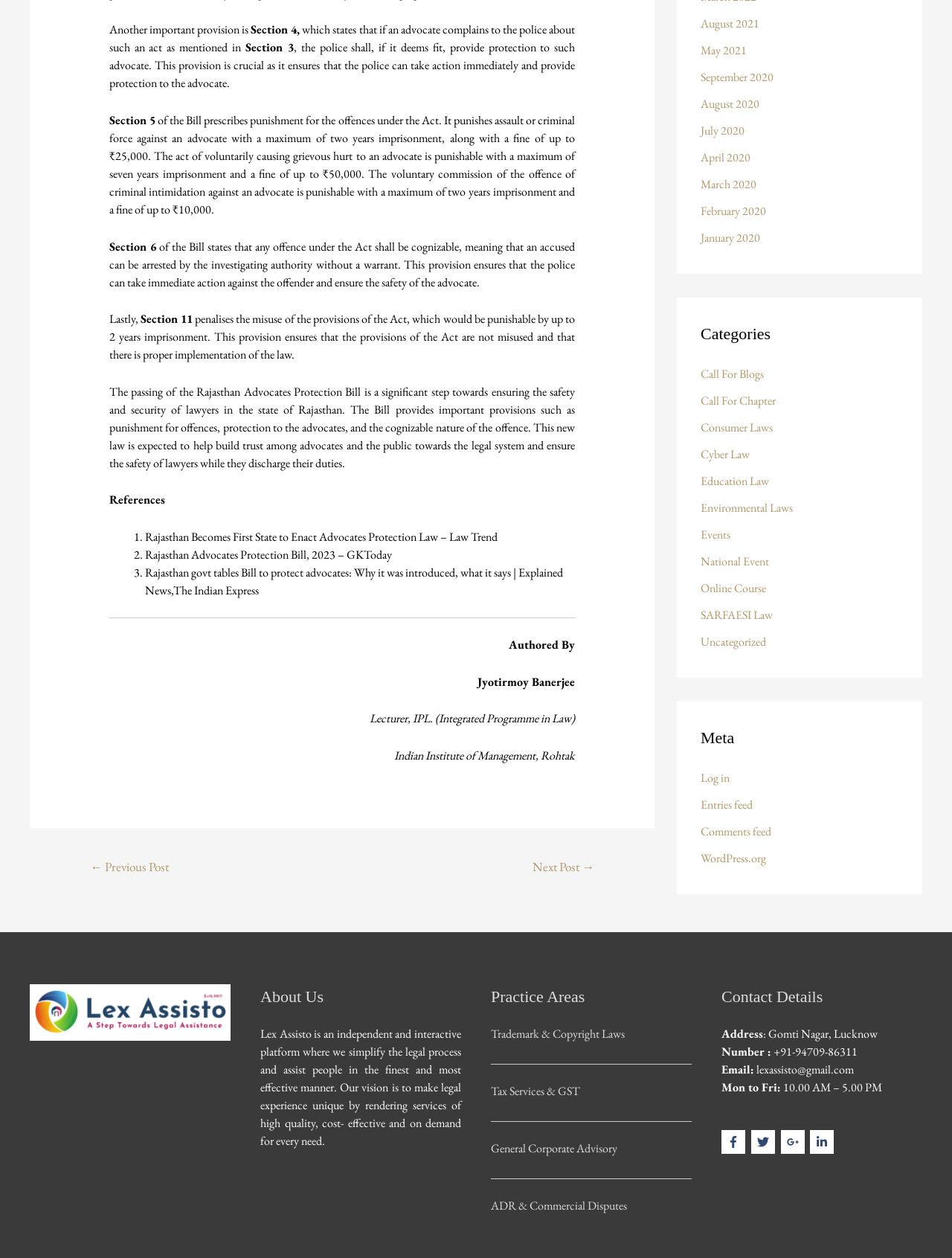What is the main topic of the webpage? From the image, respond with a single word or brief phrase.

Rajasthan Advocates Protection Bill